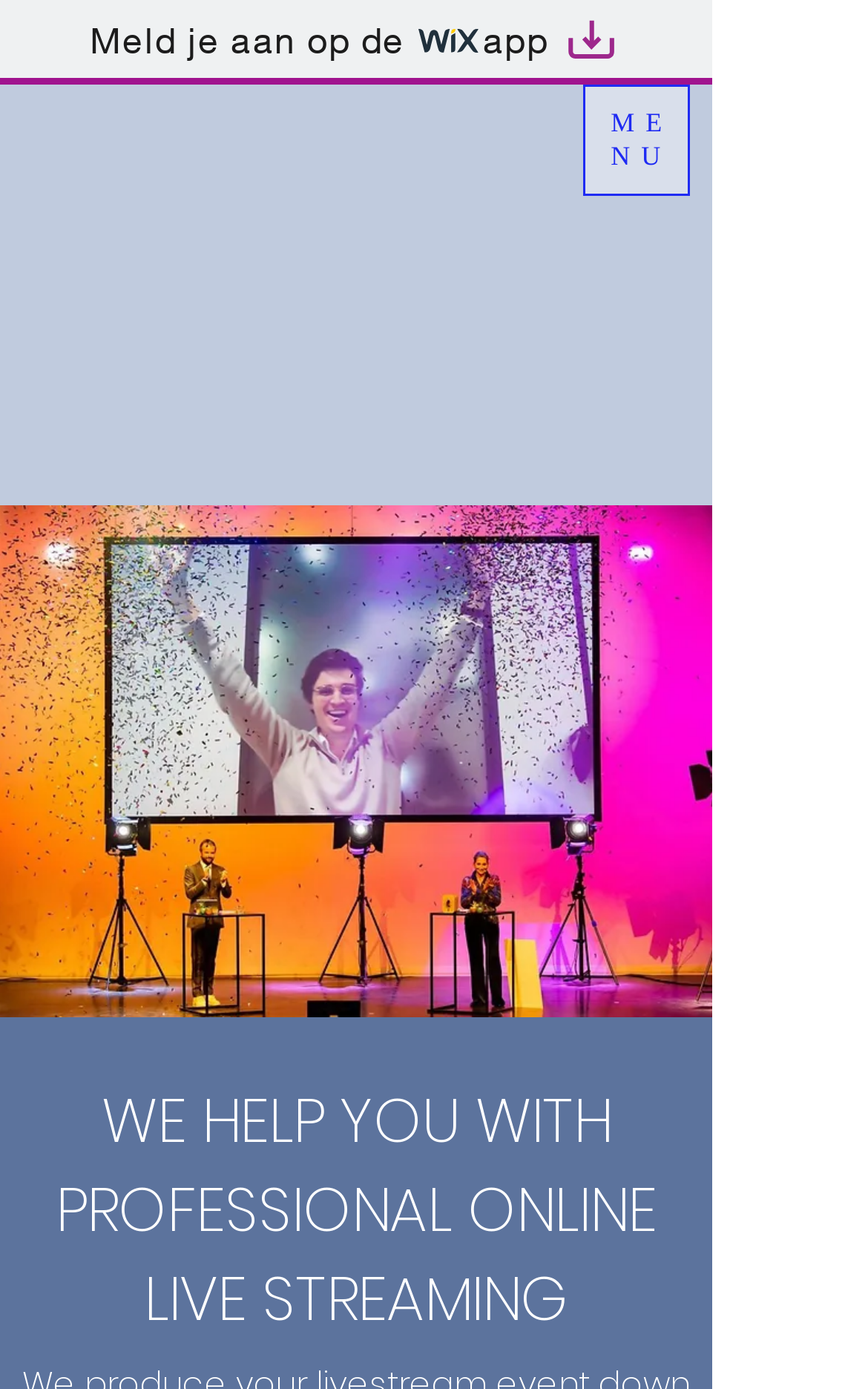Using the details from the image, please elaborate on the following question: What is the purpose of the button on the top right corner?

The button on the top right corner has a description 'Open navigation menu' and has a popup dialog, indicating that it is used to open a navigation menu for the website.